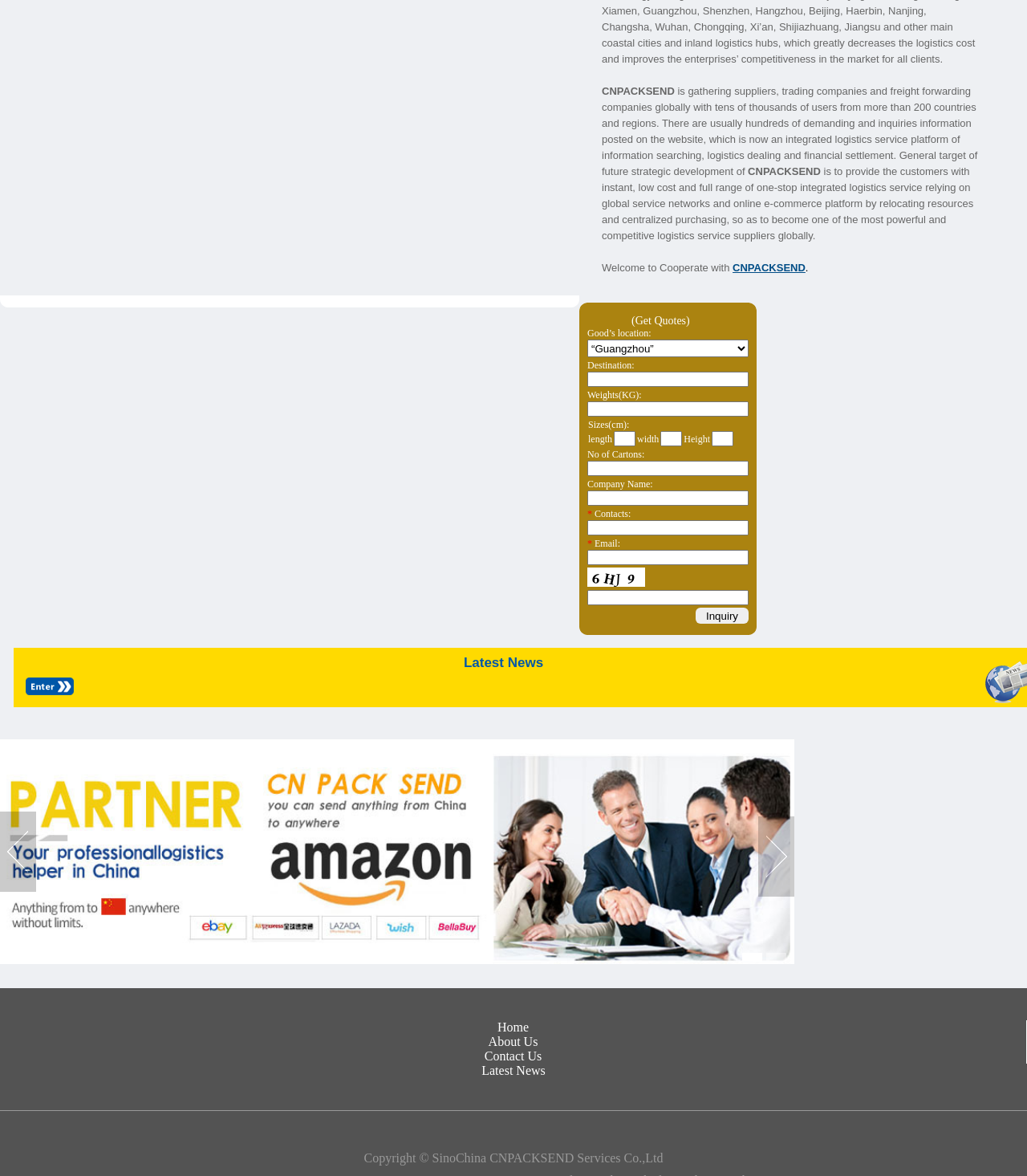Please identify the bounding box coordinates of the element that needs to be clicked to execute the following command: "Click Inquiry button". Provide the bounding box using four float numbers between 0 and 1, formatted as [left, top, right, bottom].

[0.677, 0.517, 0.729, 0.53]